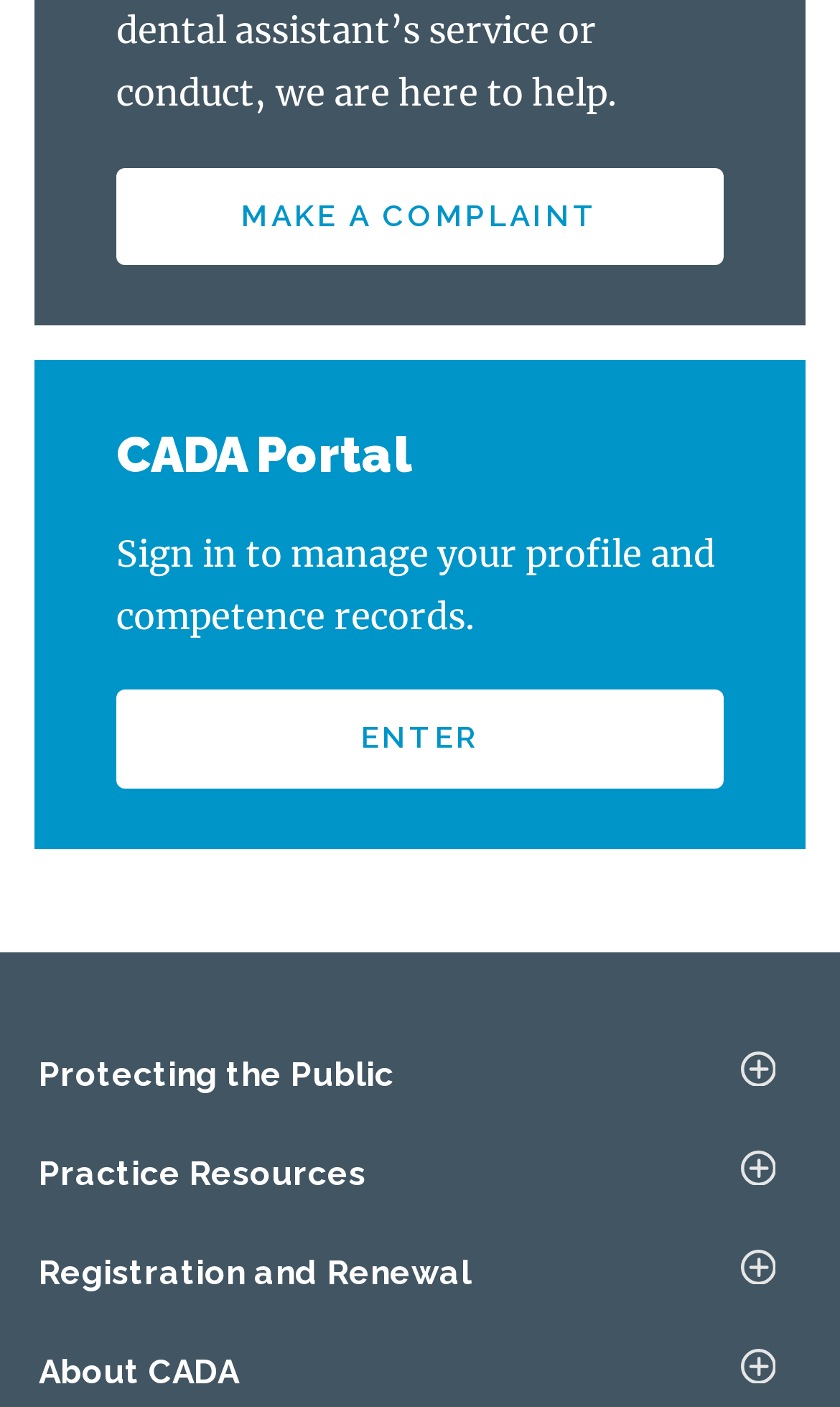Please identify the bounding box coordinates of the element I need to click to follow this instruction: "Sign in to the website".

None